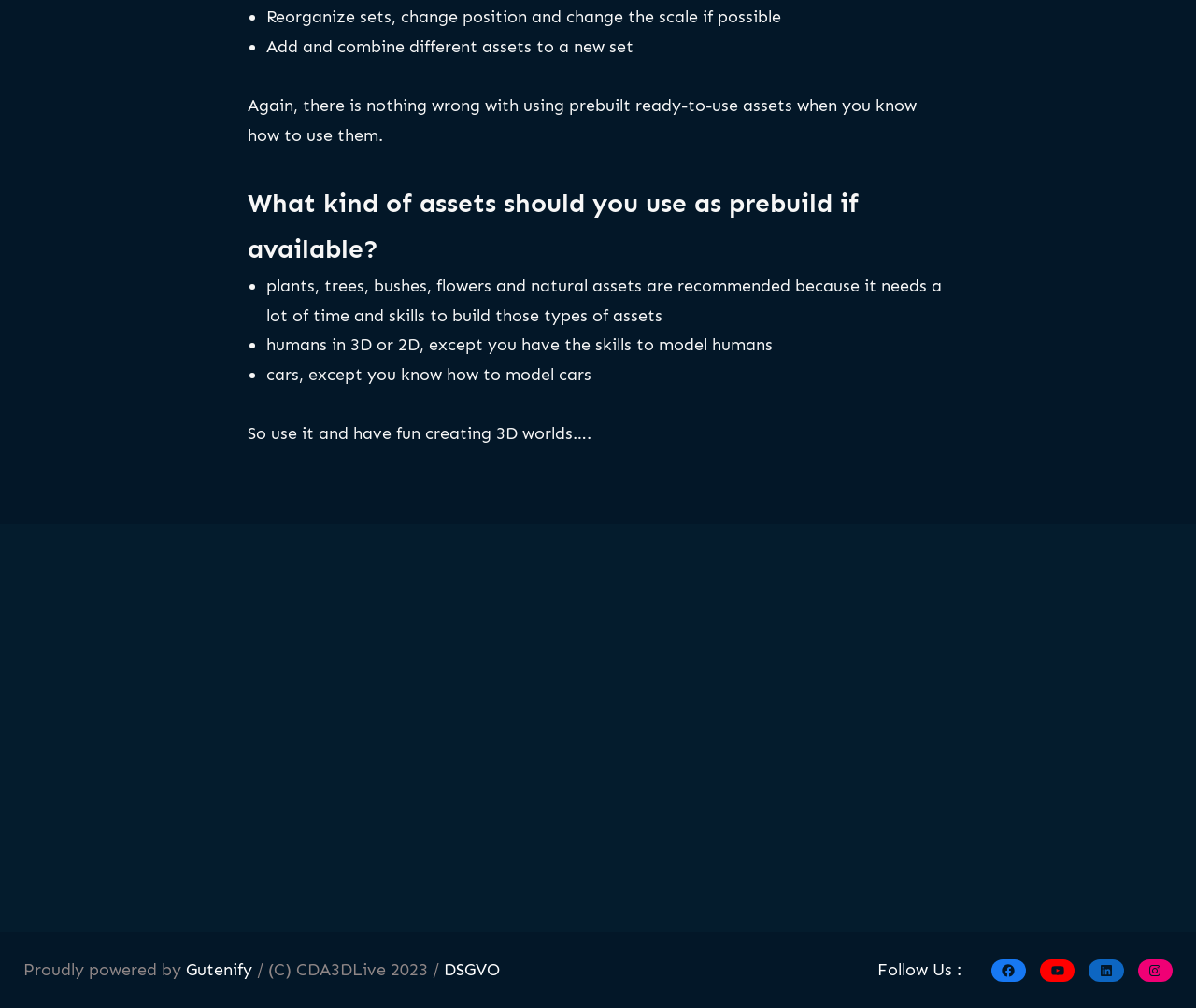Answer the question in one word or a short phrase:
How many social media platforms are listed for 'Follow Us'?

4